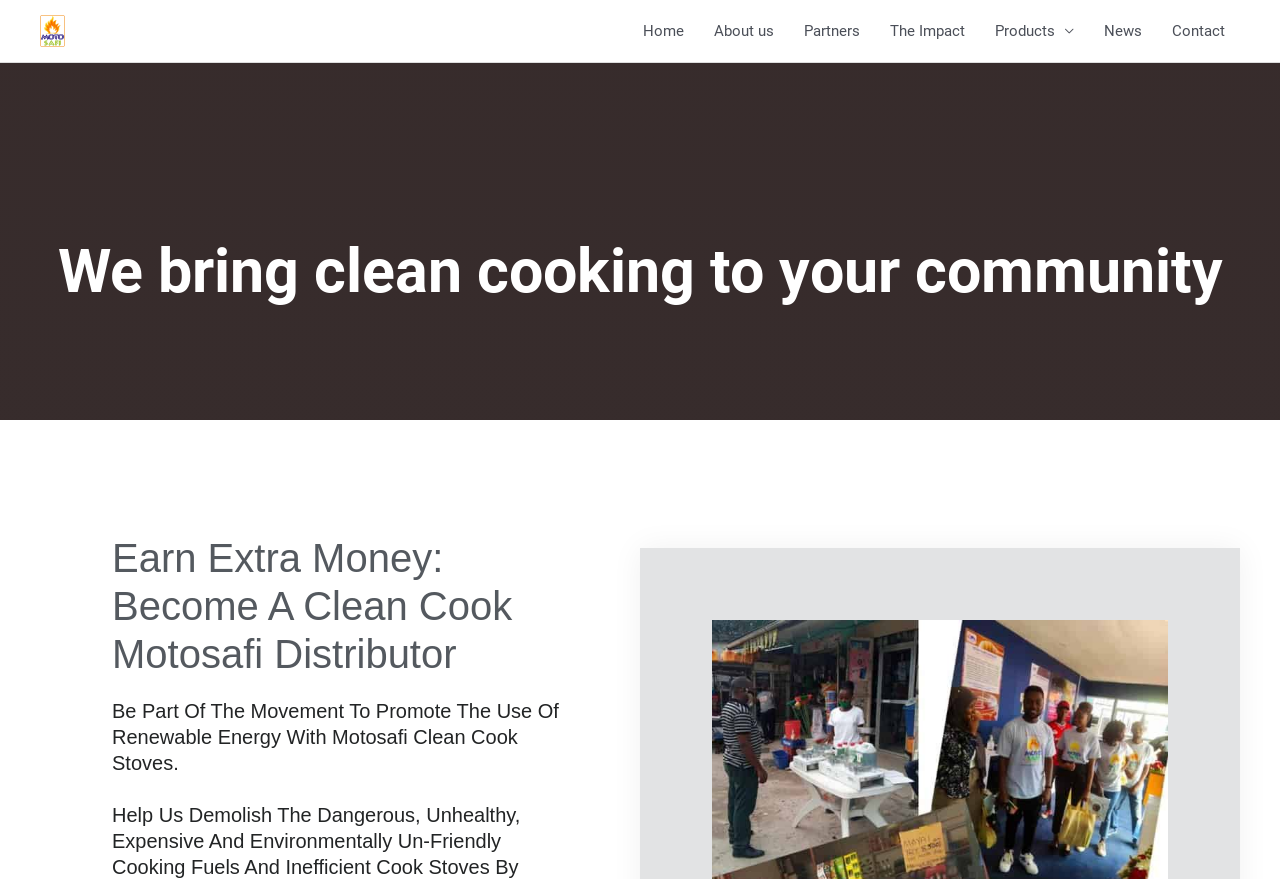What is the name of the company?
Please look at the screenshot and answer using one word or phrase.

Motosafi Cookers